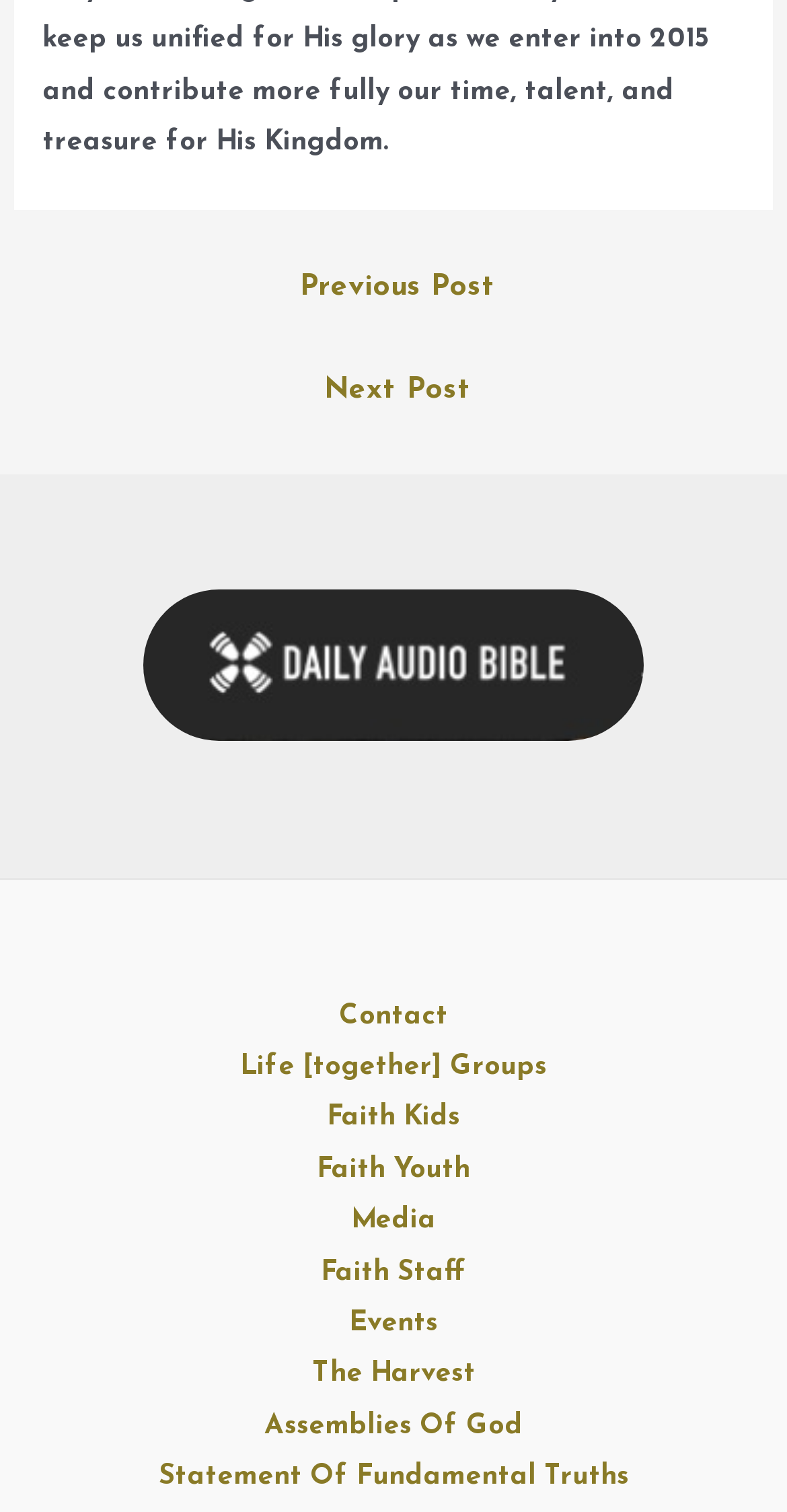Locate the bounding box coordinates of the clickable part needed for the task: "contact us".

[0.379, 0.655, 0.621, 0.689]